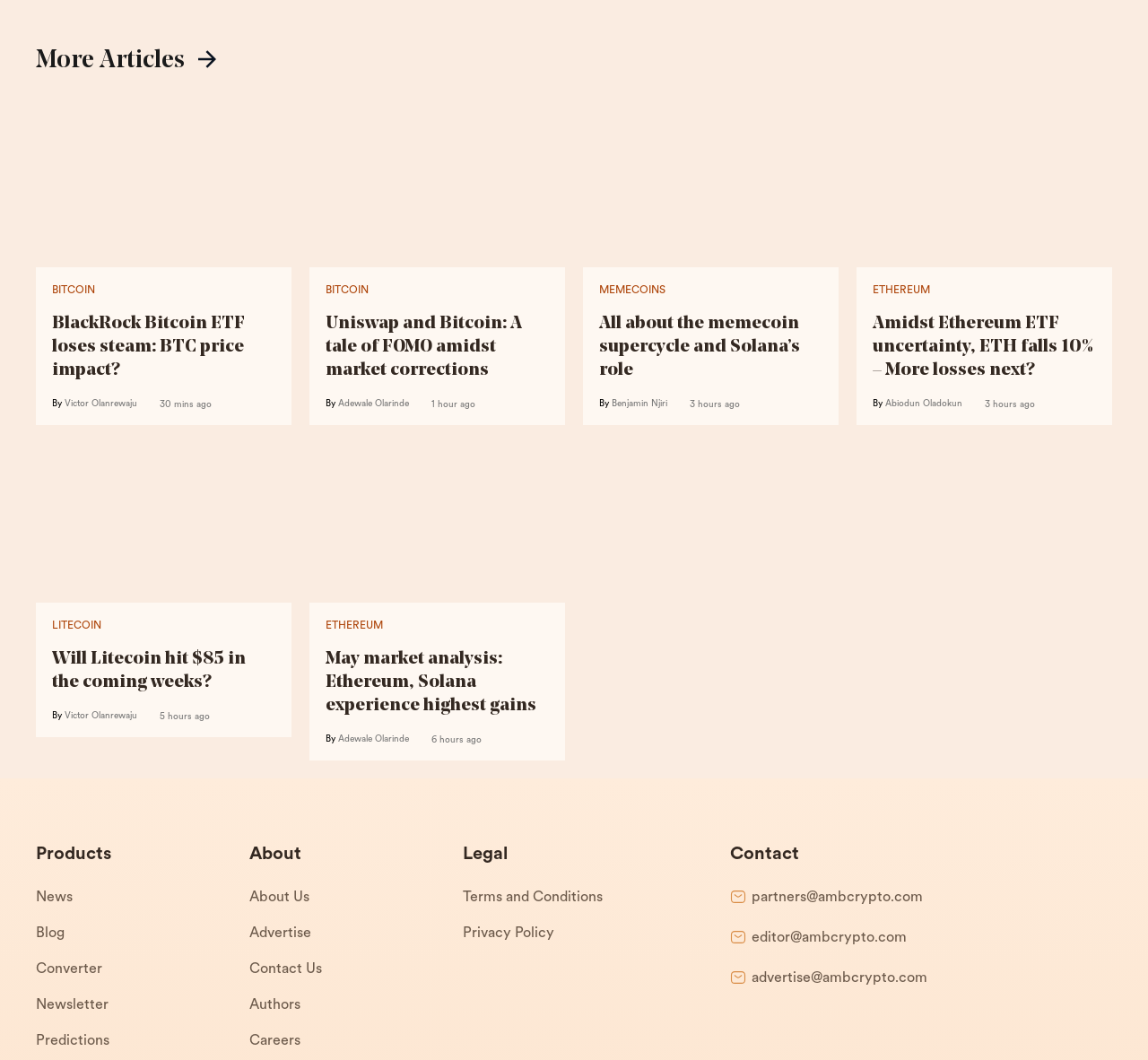Please give a one-word or short phrase response to the following question: 
What is the topic of the first article?

BlackRock Bitcoin ETF